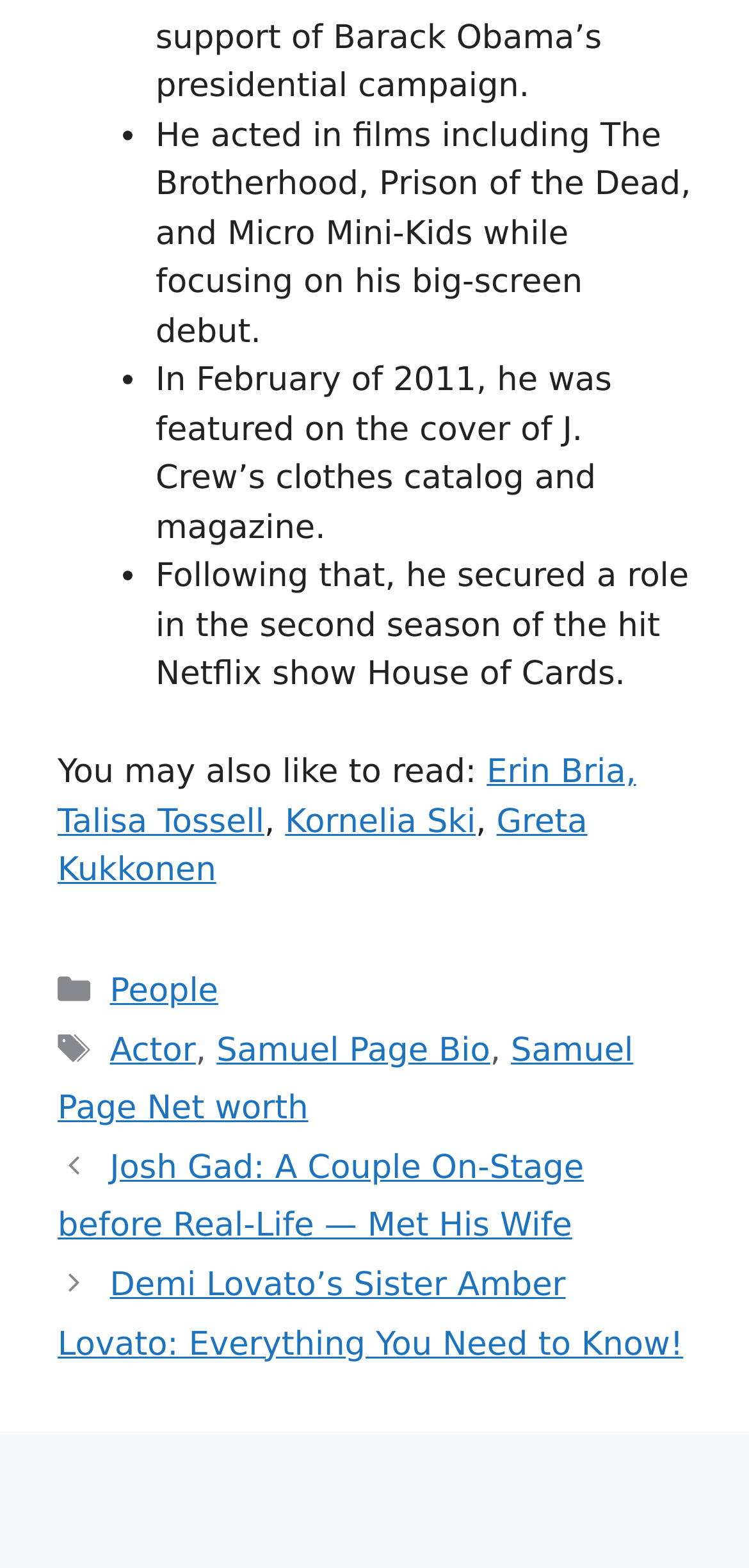What might be a related topic to Samuel Page?
Please give a detailed and elaborate answer to the question.

The webpage has a footer section with tags, and one of the tags is 'Samuel Page Bio', which suggests that it might be a related topic to Samuel Page.